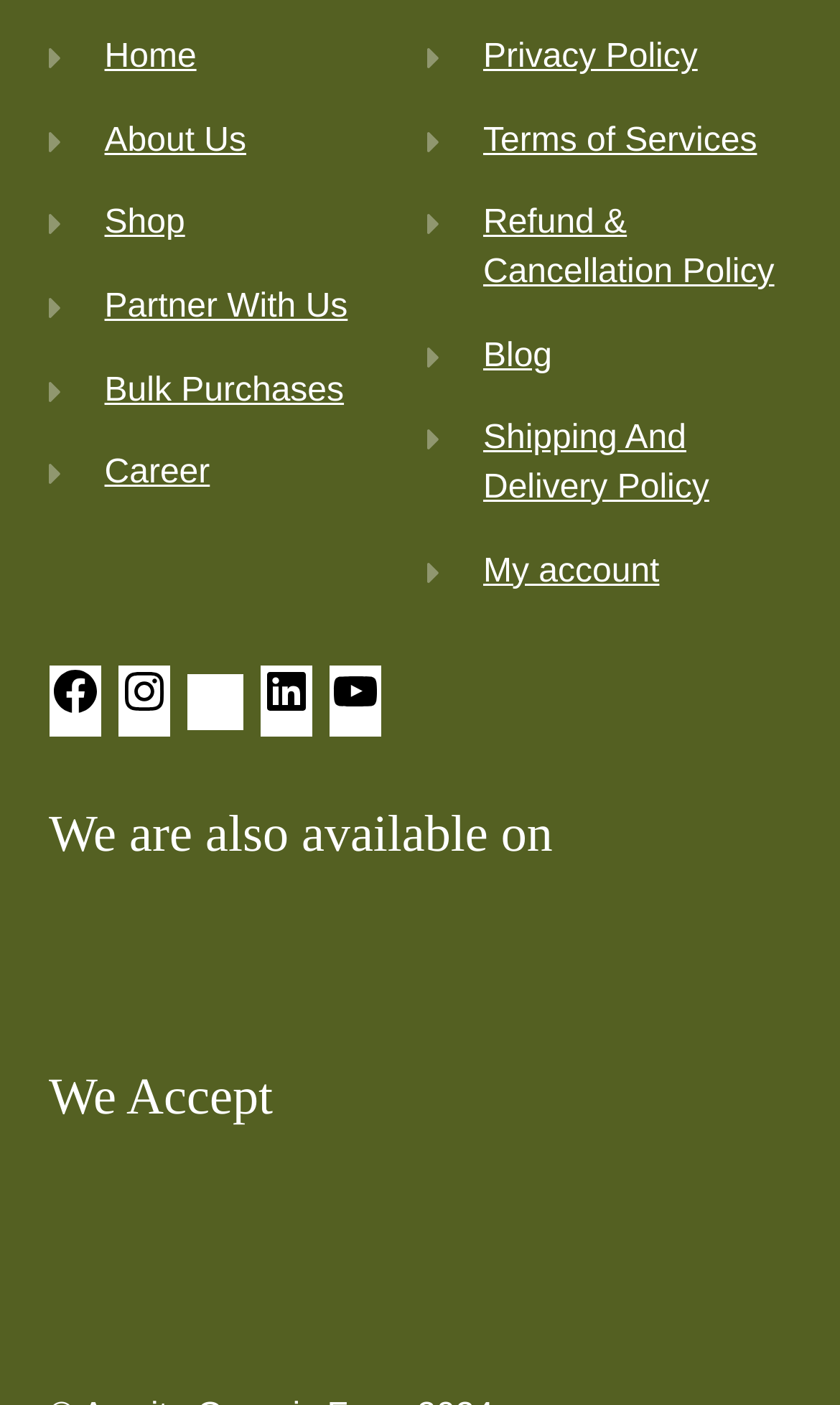Provide the bounding box coordinates of the HTML element this sentence describes: "Shipping And Delivery Policy". The bounding box coordinates consist of four float numbers between 0 and 1, i.e., [left, top, right, bottom].

[0.575, 0.299, 0.844, 0.36]